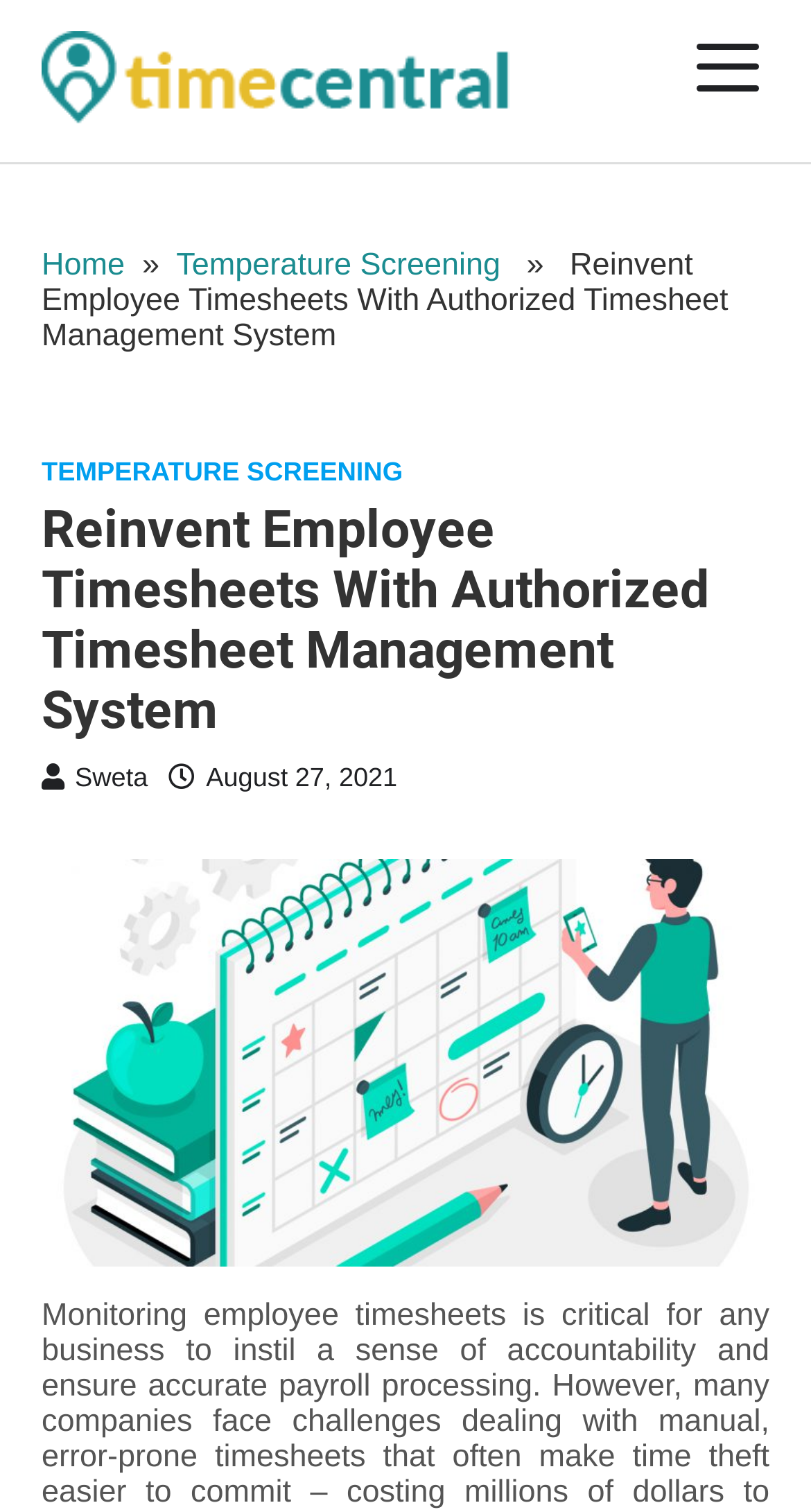What is the icon next to 'Sweta'?
Provide a detailed and extensive answer to the question.

The icon next to 'Sweta' is '' which is a link element located at the top right corner of the webpage with a bounding box coordinate of [0.051, 0.505, 0.182, 0.524].